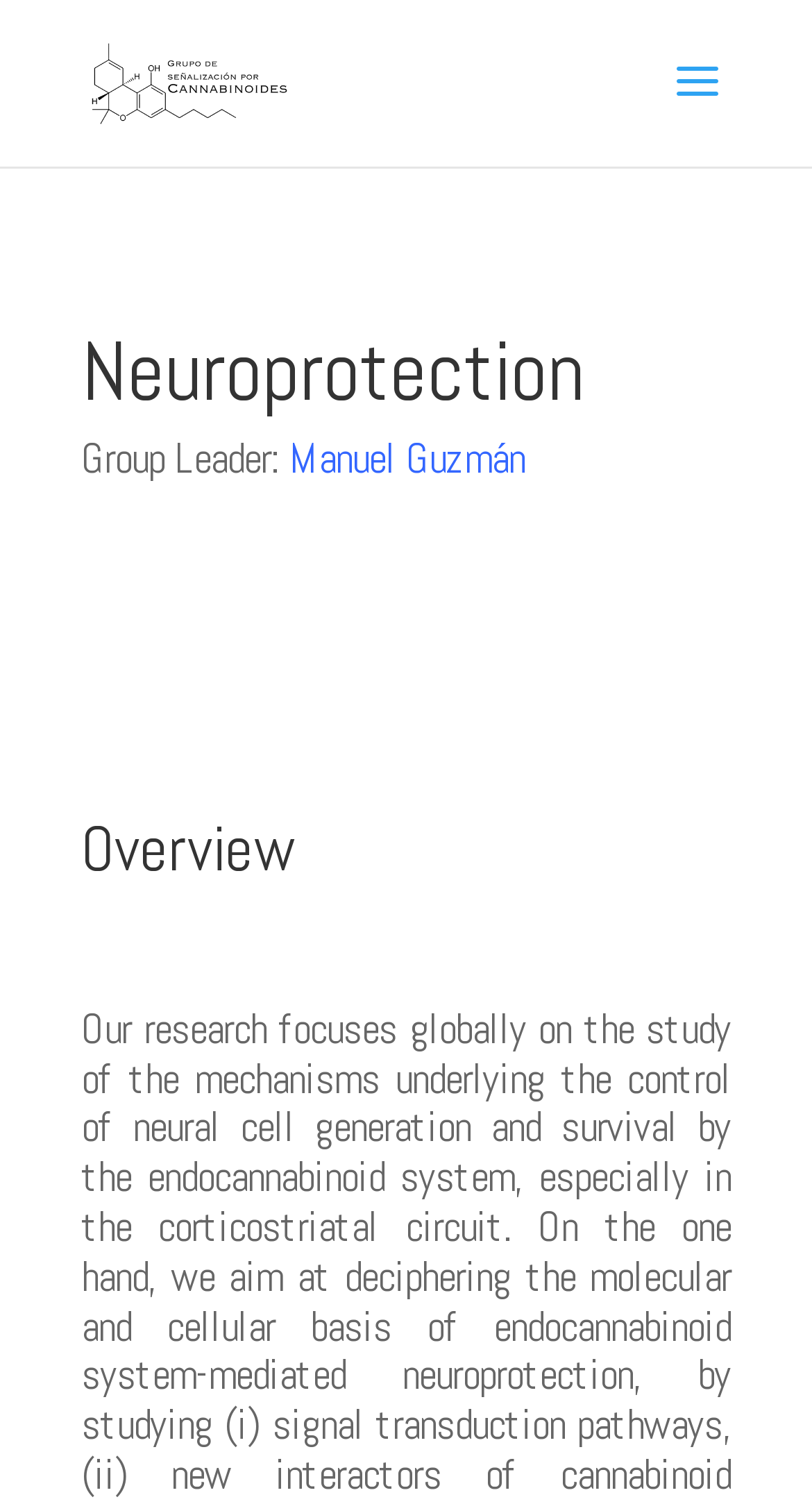Identify the bounding box for the UI element described as: "alt="Cannabinoid Signalling Group"". The coordinates should be four float numbers between 0 and 1, i.e., [left, top, right, bottom].

[0.108, 0.041, 0.363, 0.066]